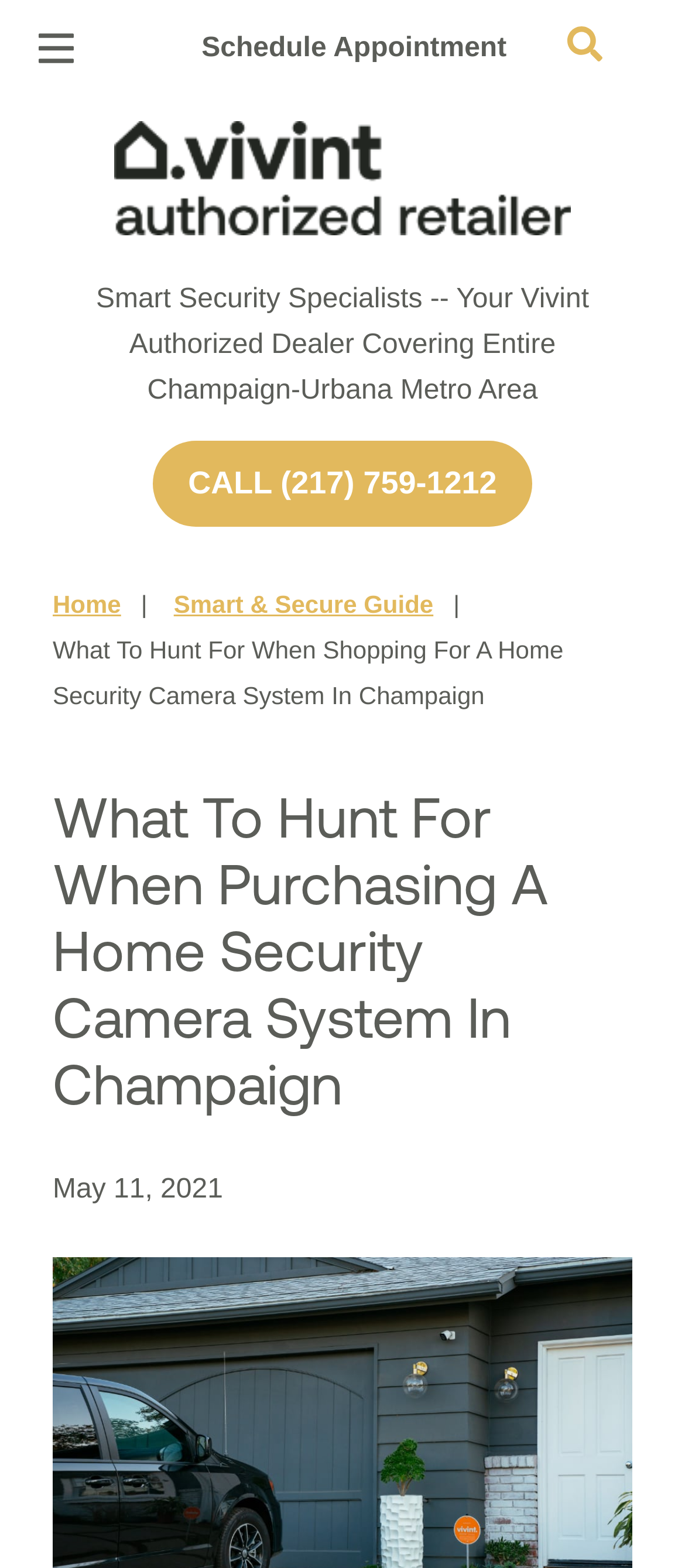Find the bounding box coordinates of the element's region that should be clicked in order to follow the given instruction: "Open the menu". The coordinates should consist of four float numbers between 0 and 1, i.e., [left, top, right, bottom].

[0.055, 0.017, 0.107, 0.043]